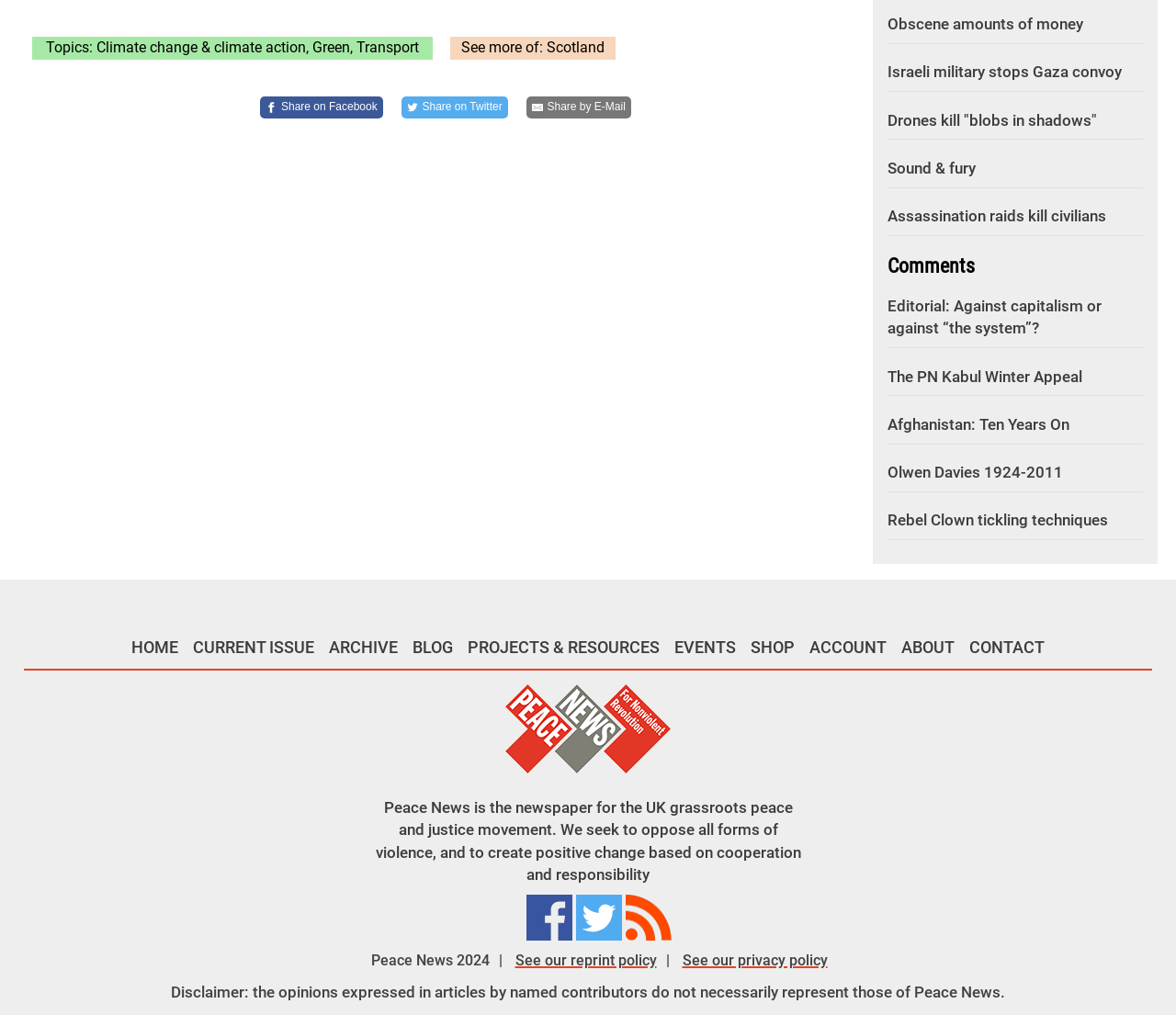Find and specify the bounding box coordinates that correspond to the clickable region for the instruction: "Read about Climate change & climate action".

[0.082, 0.038, 0.26, 0.055]